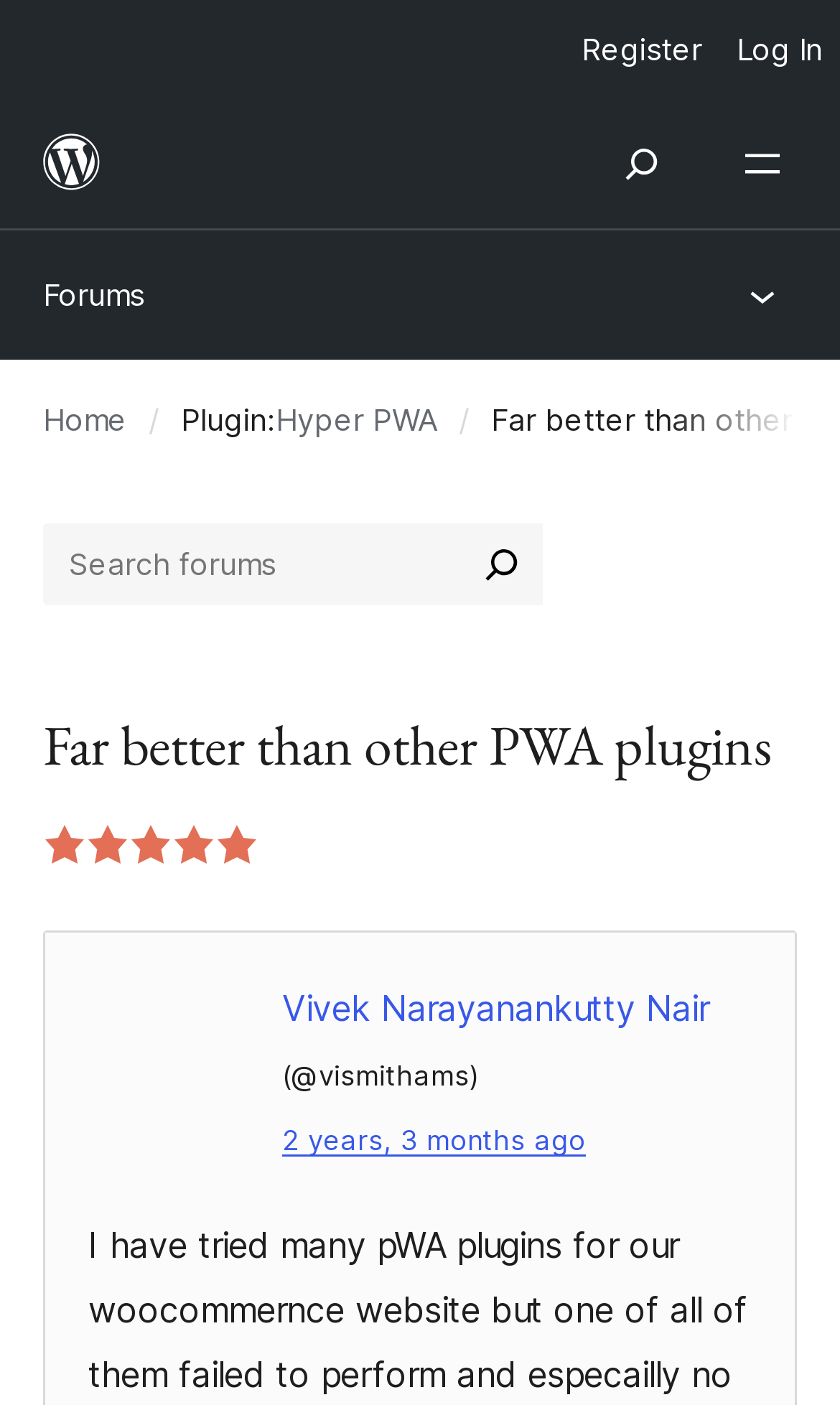Find the bounding box coordinates of the element's region that should be clicked in order to follow the given instruction: "View the profile of Vivek Narayanankutty Nair". The coordinates should consist of four float numbers between 0 and 1, i.e., [left, top, right, bottom].

[0.336, 0.703, 0.844, 0.733]